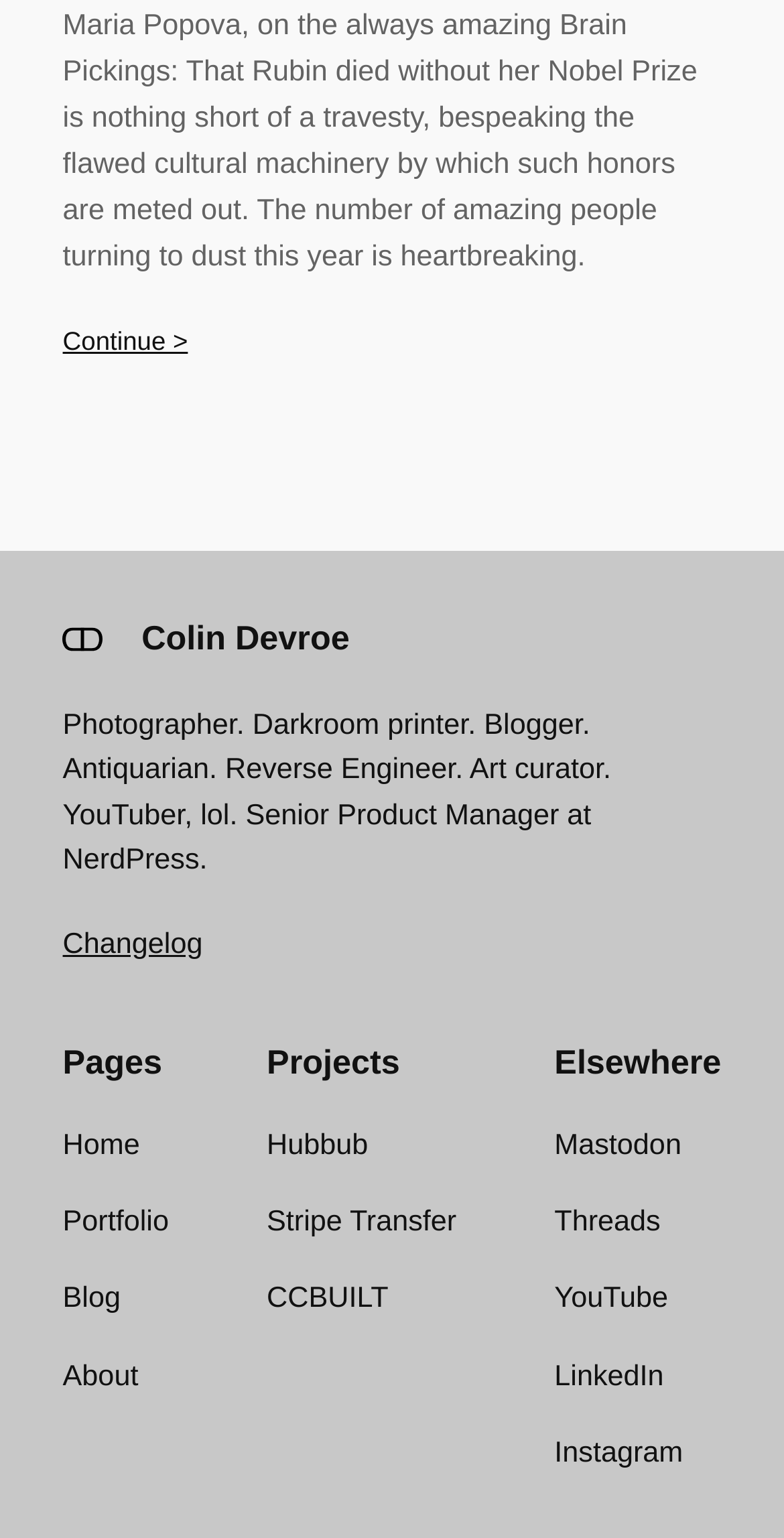Given the element description, predict the bounding box coordinates in the format (top-left x, top-left y, bottom-right x, bottom-right y). Make sure all values are between 0 and 1. Here is the element description: Colin Devroe

[0.18, 0.402, 0.446, 0.427]